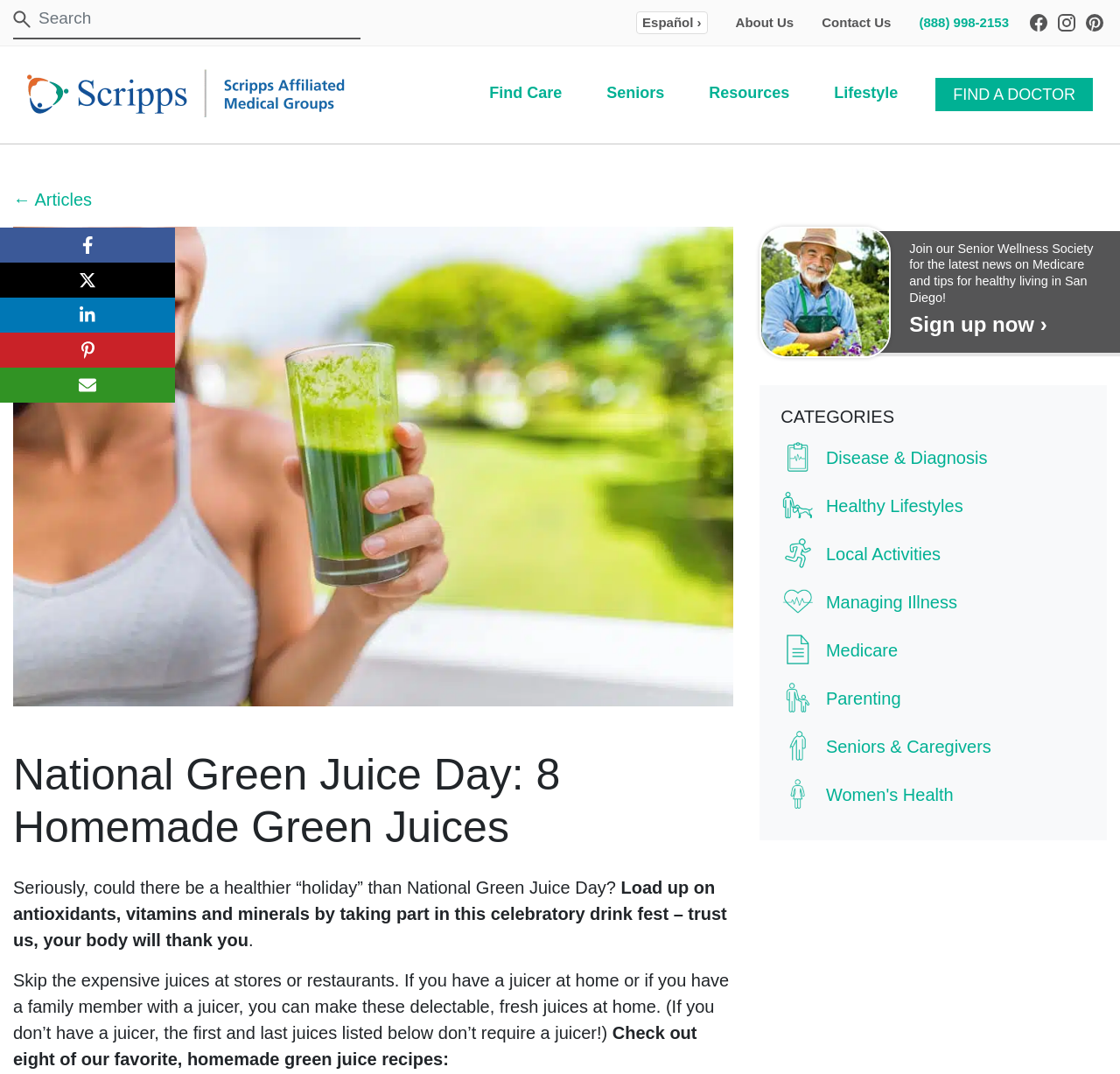Please identify the bounding box coordinates of the region to click in order to complete the task: "Click on Español". The coordinates must be four float numbers between 0 and 1, specified as [left, top, right, bottom].

[0.568, 0.011, 0.632, 0.032]